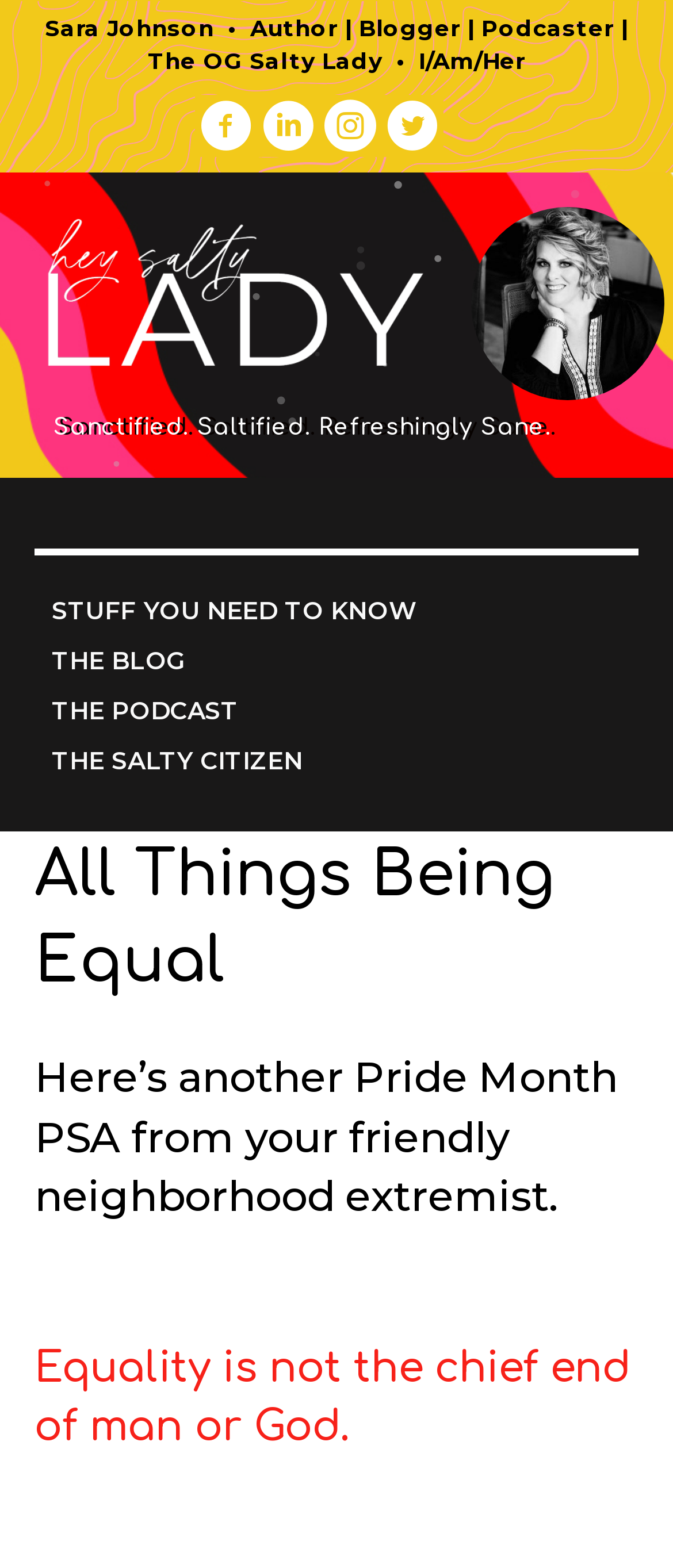Describe all significant elements and features of the webpage.

The webpage appears to be a personal blog or website for "Hey Salty Lady", with a prominent image at the top taking up about 43% of the screen. Below the image, there is a brief introduction to the author, Sara Johnson, who is described as an author, blogger, podcaster, and "The OG Salty Lady".

To the right of the introduction, there are four social media links to Facebook, LinkedIn, Instagram, and Twitter. Above these links, there is a "Hey-Salty-Logo" image, and to the right of it, another image labeled "Full BW".

The main content of the webpage is divided into sections, with a heading "Sanctified. Saltified. Refreshingly Sane." followed by a series of links to different sections of the website, including "STUFF YOU NEED TO KNOW", "THE BLOG", "THE PODCAST", and "THE SALTY CITIZEN".

Below these links, there is a header section with the title "All Things Being Equal", followed by a brief message for Pride Month from the author, who describes herself as "your friendly neighborhood extremist". The message is followed by a quote "Equality is not the chief end of man or God."